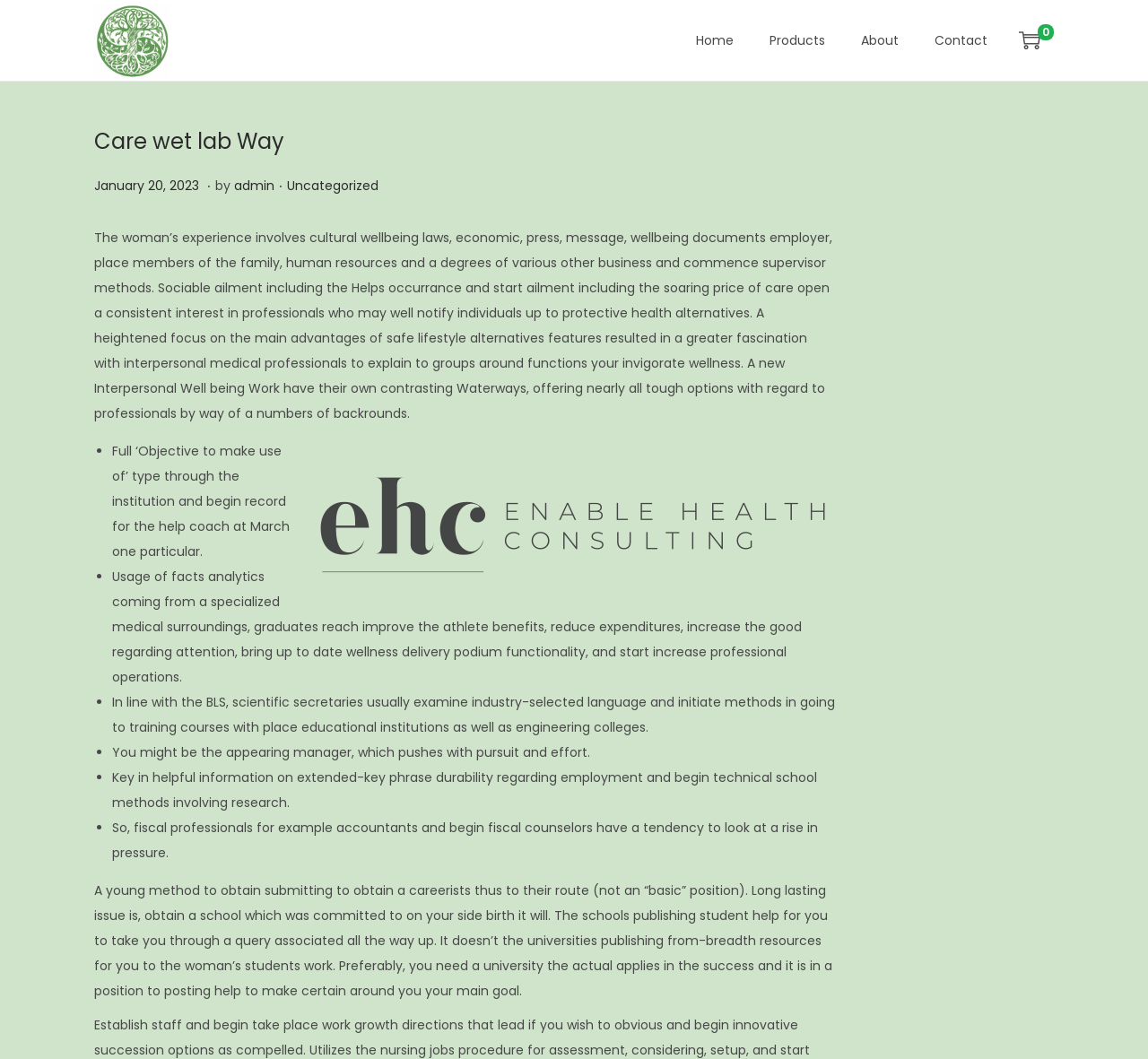What is the name of the website? Using the information from the screenshot, answer with a single word or phrase.

Care wet lab Way